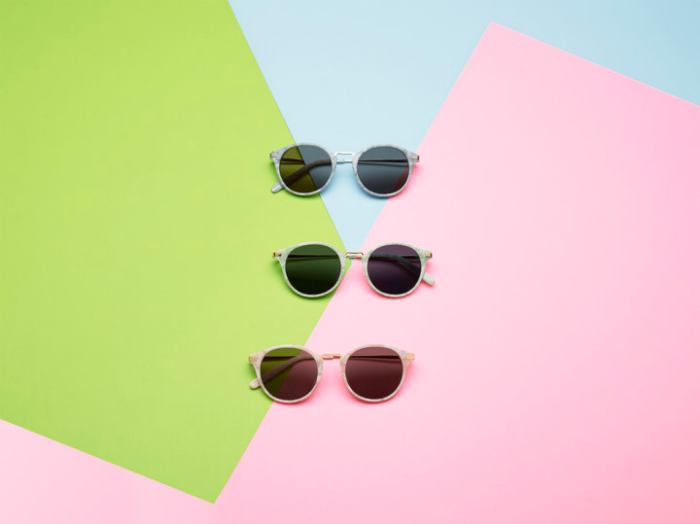Give a complete and detailed account of the image.

The image showcases a stylish arrangement of three pairs of sunglasses, each set against a vibrant backdrop of colorful papers. The top pair features a contemporary design with subtle transparency, highlighted by dark lenses. The middle pair showcases a sleek black frame with complementary dark lenses, infusing a chic aura. The bottom pair boasts a playful pink-colored frame that pairs beautifully with its dark lenses. The backdrop consists of bright pastel colors—a soft green, light blue, and light pink—creating a fresh and youthful vibe. This composition not only emphasizes the aesthetic appeal of the sunglasses but also evokes a fun, modern sensibility, perfect for a contemporary, young, and feminine audience.